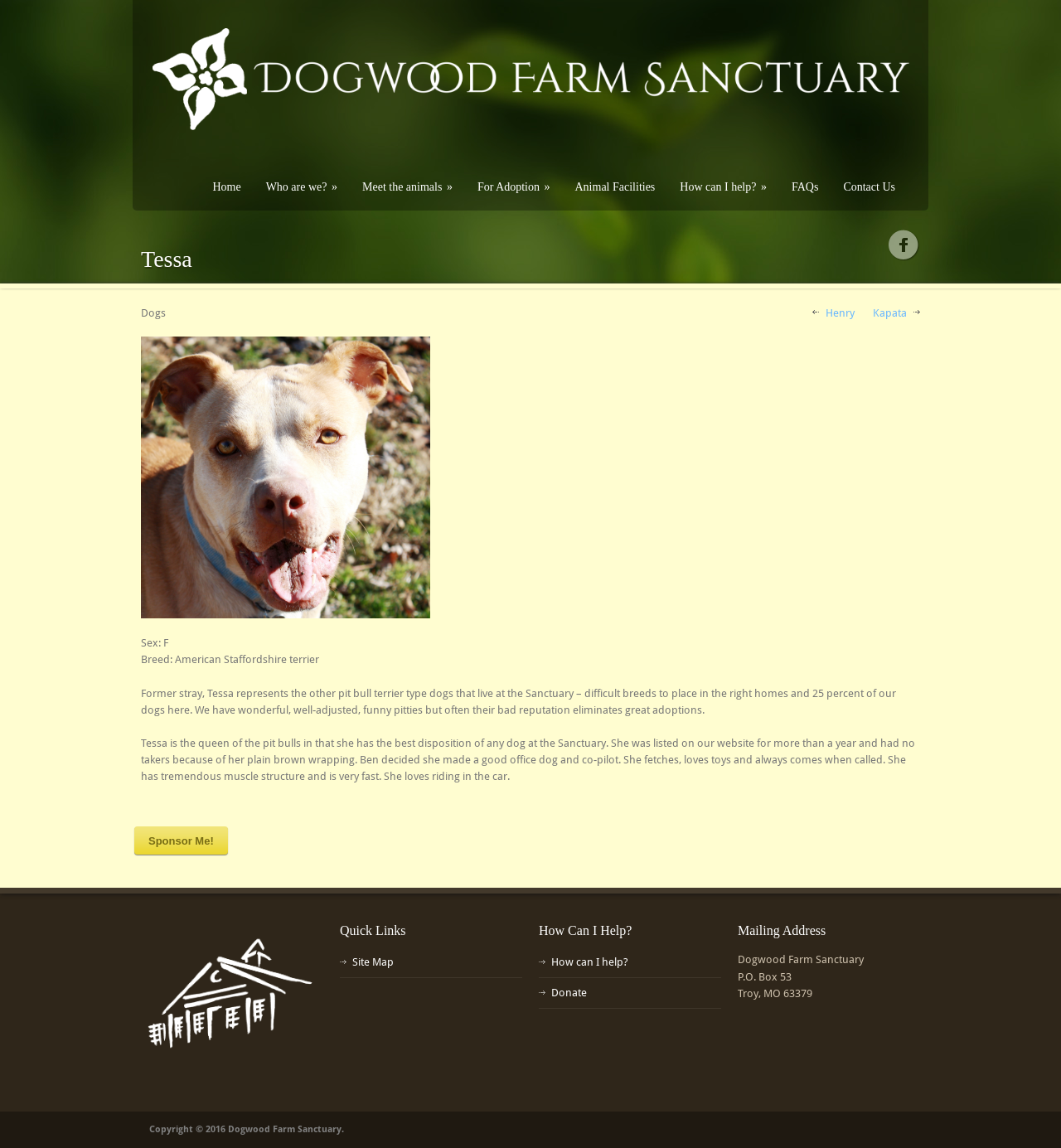Locate the bounding box coordinates of the clickable part needed for the task: "Check the 'How can I help?' section".

[0.52, 0.833, 0.592, 0.844]